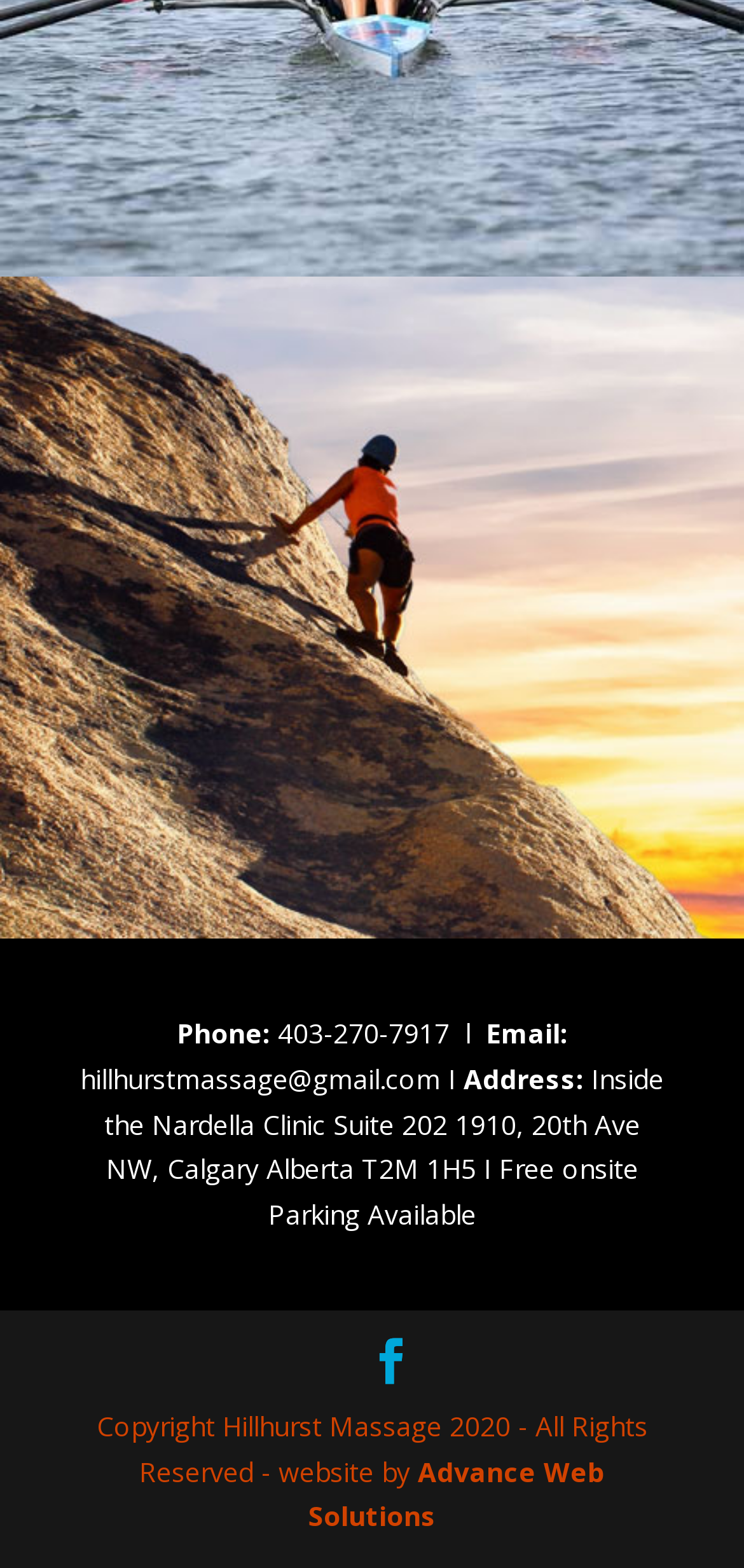Identify and provide the bounding box for the element described by: "hillhurstmassage@gmail.com".

[0.108, 0.676, 0.592, 0.699]